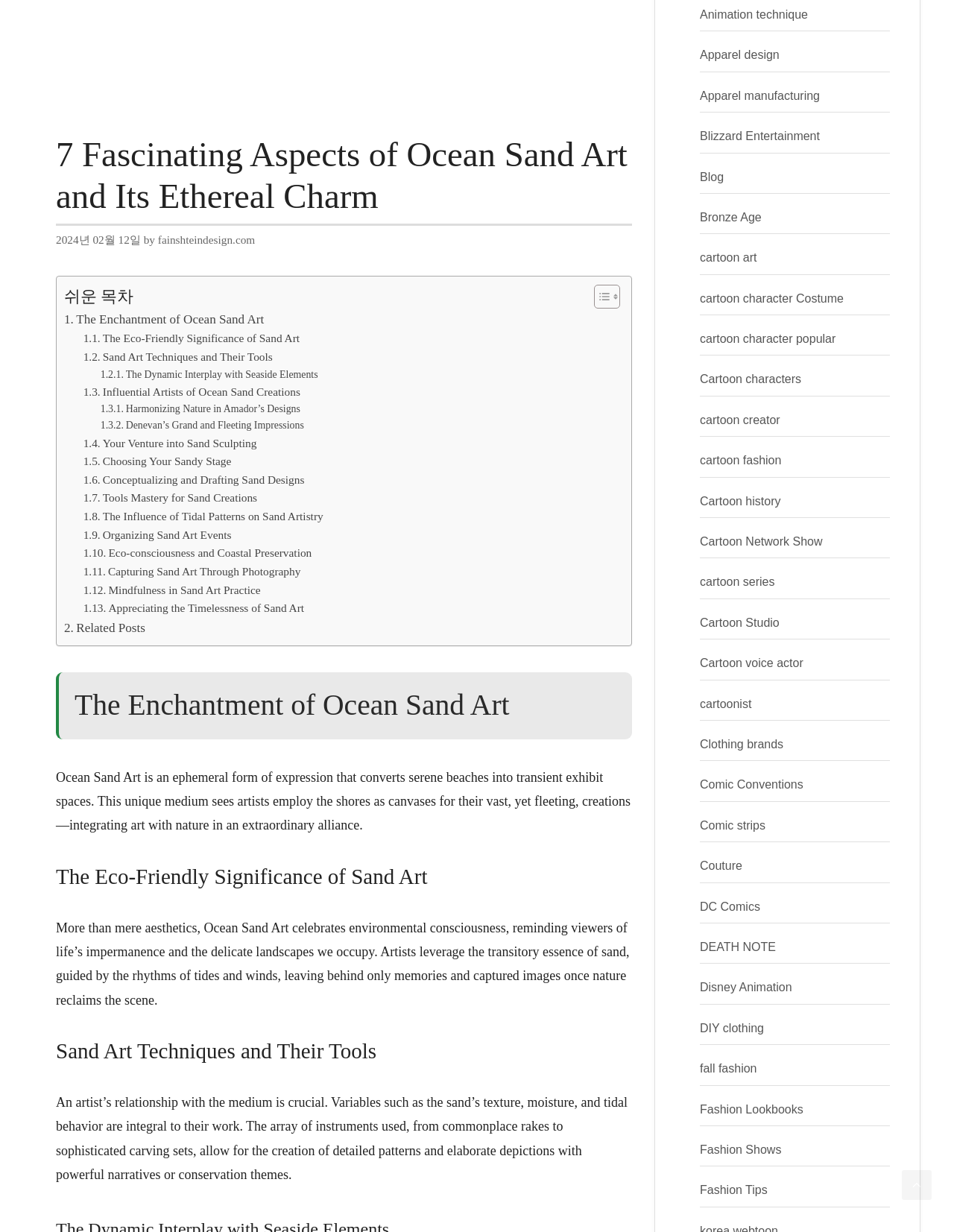Identify the bounding box coordinates for the UI element mentioned here: "cartoonist". Provide the coordinates as four float values between 0 and 1, i.e., [left, top, right, bottom].

[0.734, 0.566, 0.788, 0.576]